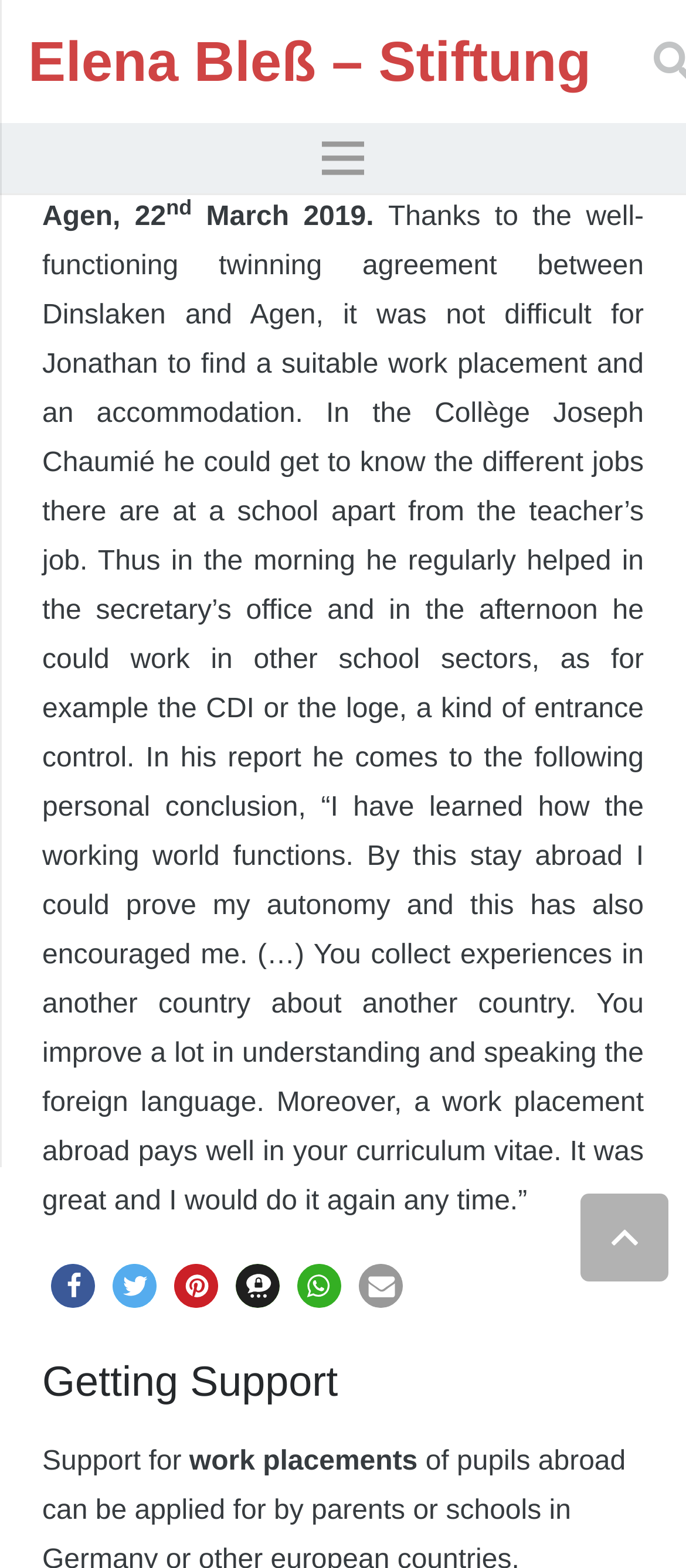How many social media platforms can you share the content on?
Give a detailed response to the question by analyzing the screenshot.

There are five social media platforms that the content can be shared on, which are Facebook, Twitter, Pinterest, Threema, and Whatsapp. These platforms are represented by buttons at the bottom of the webpage.